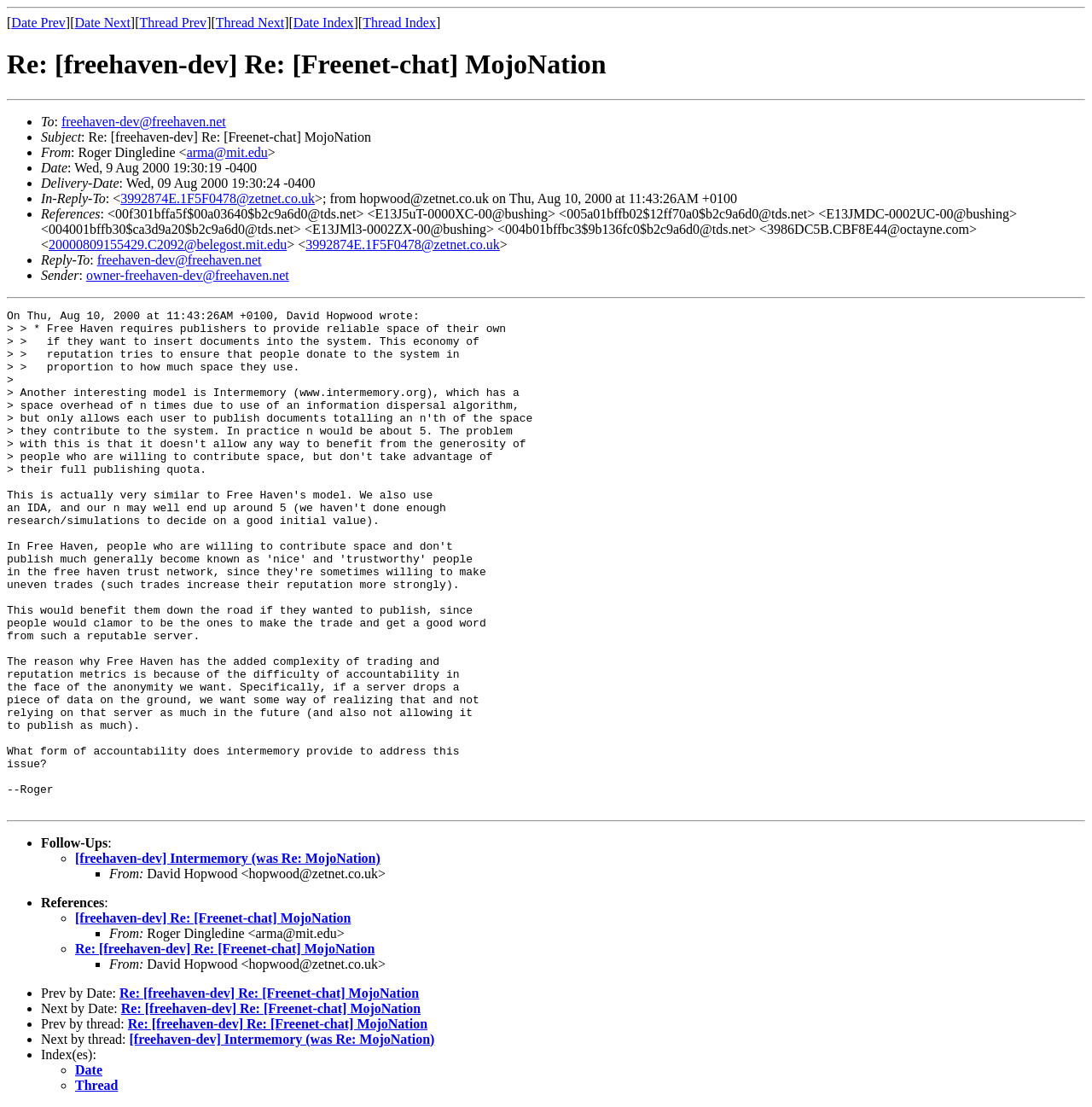Please provide the bounding box coordinates for the element that needs to be clicked to perform the instruction: "Click on 'Date Prev'". The coordinates must consist of four float numbers between 0 and 1, formatted as [left, top, right, bottom].

[0.01, 0.014, 0.06, 0.027]